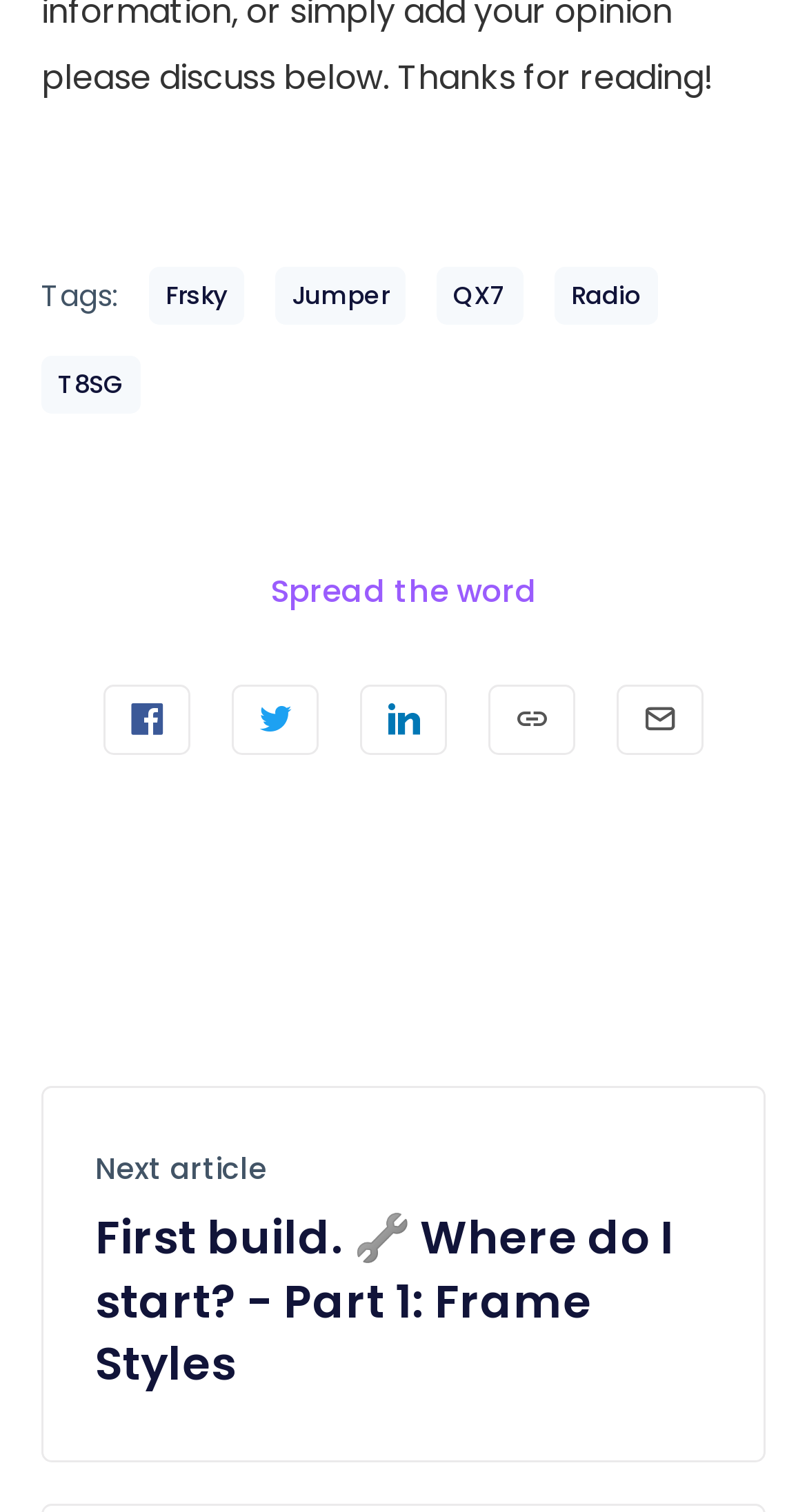Please reply with a single word or brief phrase to the question: 
What is the purpose of the 'Copy link' button?

To copy the article link